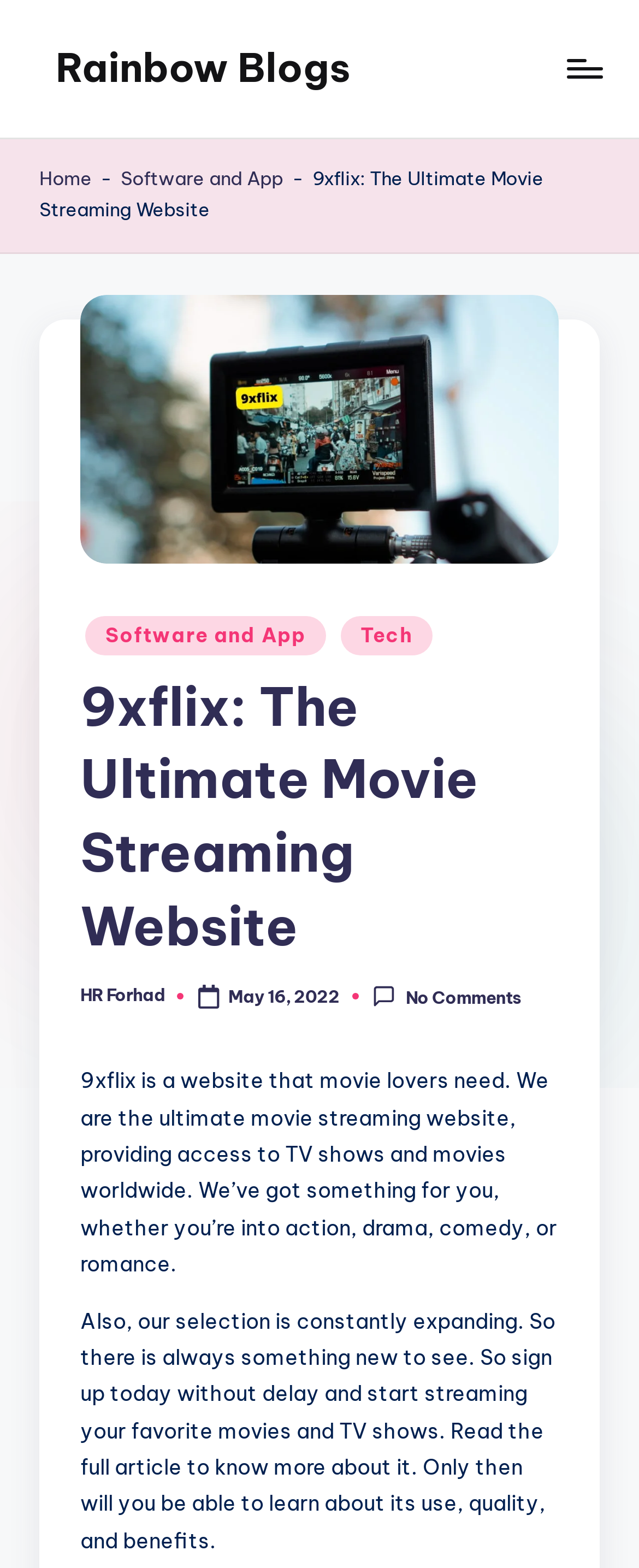When was the article posted?
Use the screenshot to answer the question with a single word or phrase.

May 16, 2022